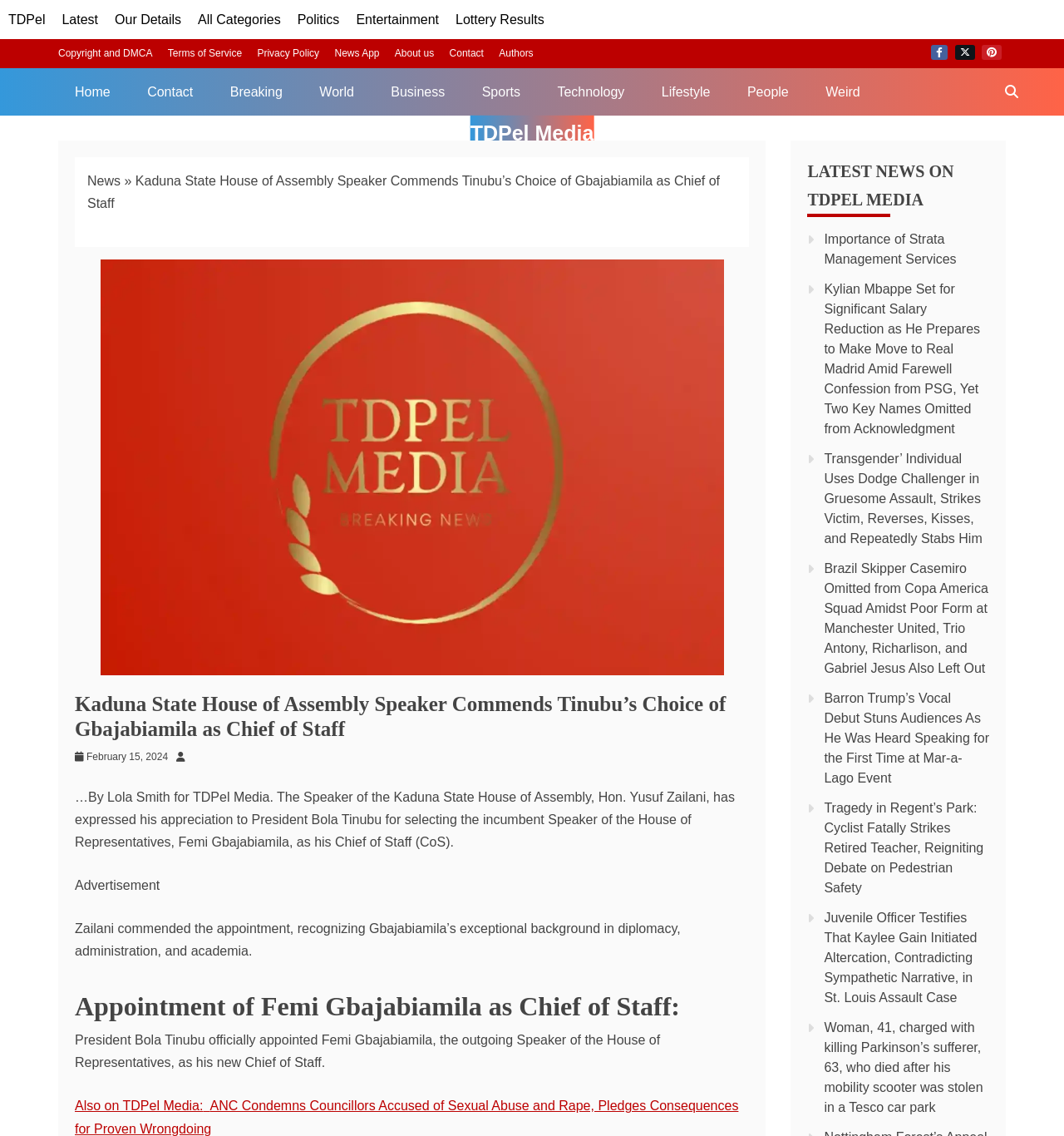What is the name of the speaker of the Kaduna State House of Assembly?
Provide a detailed and extensive answer to the question.

I found the answer by looking at the text content of the webpage, specifically the paragraph that starts with 'The Speaker of the Kaduna State House of Assembly, Hon. Yusuf Zailani...'.